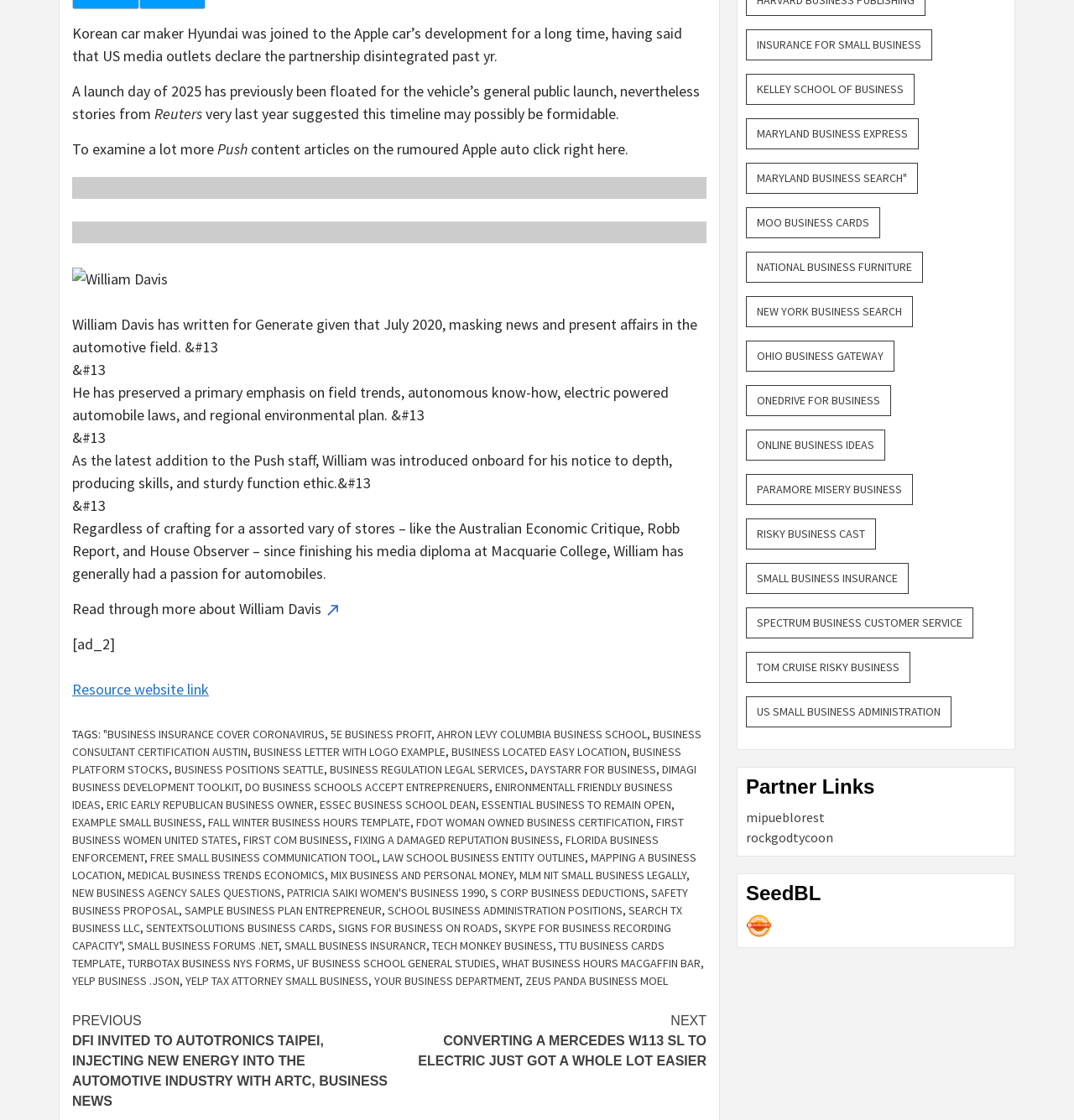Look at the image and write a detailed answer to the question: 
Who is the author of the article?

The author of the article is William Davis, as indicated by the text 'William Davis has written for Generate since July 2020...' which provides information about the author's background and experience.